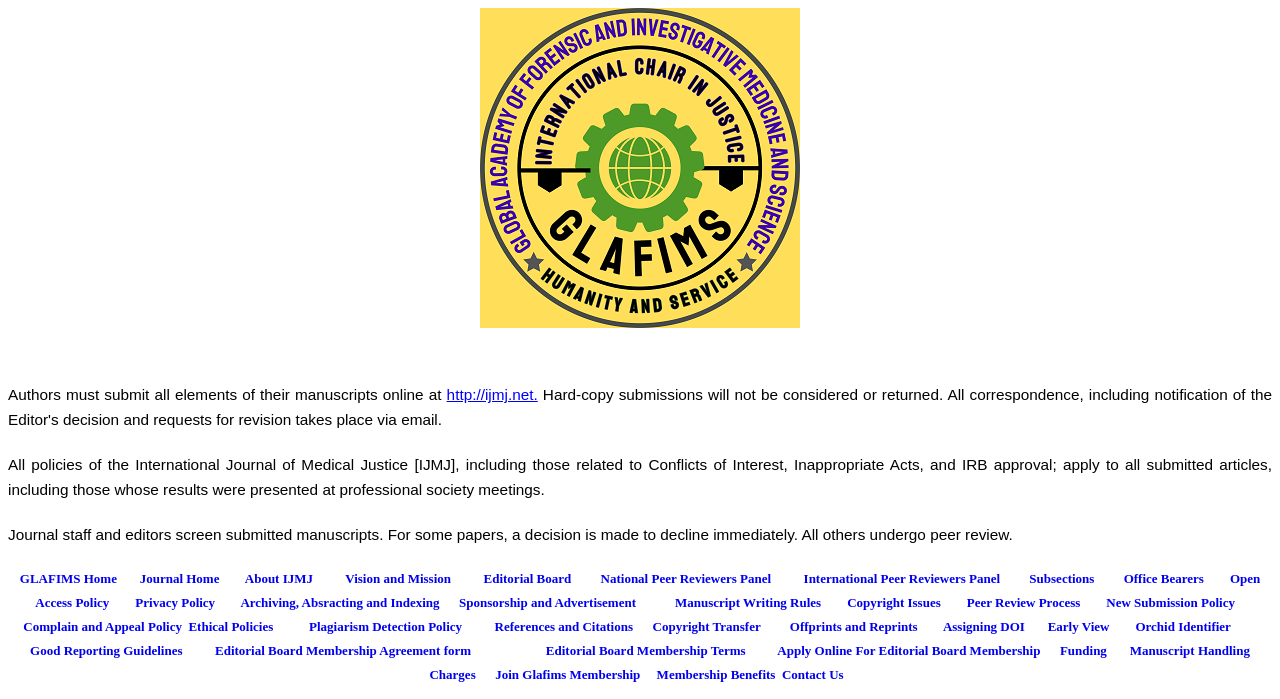With reference to the screenshot, provide a detailed response to the question below:
What is the role of the Editorial Board?

The webpage mentions the Editorial Board Membership Agreement form and Editorial Board Membership Terms, suggesting that the Editorial Board plays a crucial role in reviewing manuscripts submitted to the journal. The board members are likely responsible for evaluating the quality and relevance of the research before it is published.